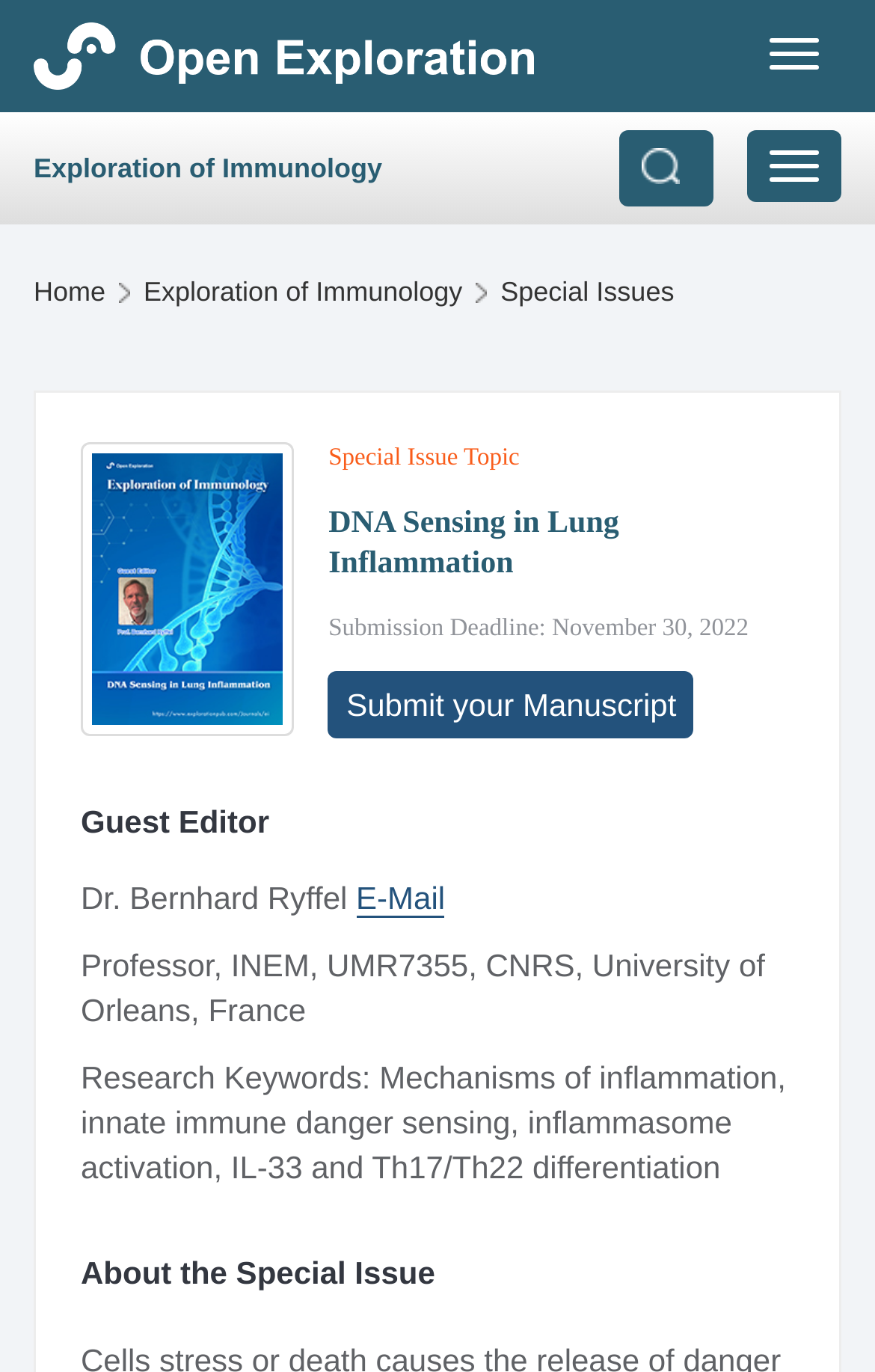Answer the following in one word or a short phrase: 
How many links are in the top navigation bar?

3